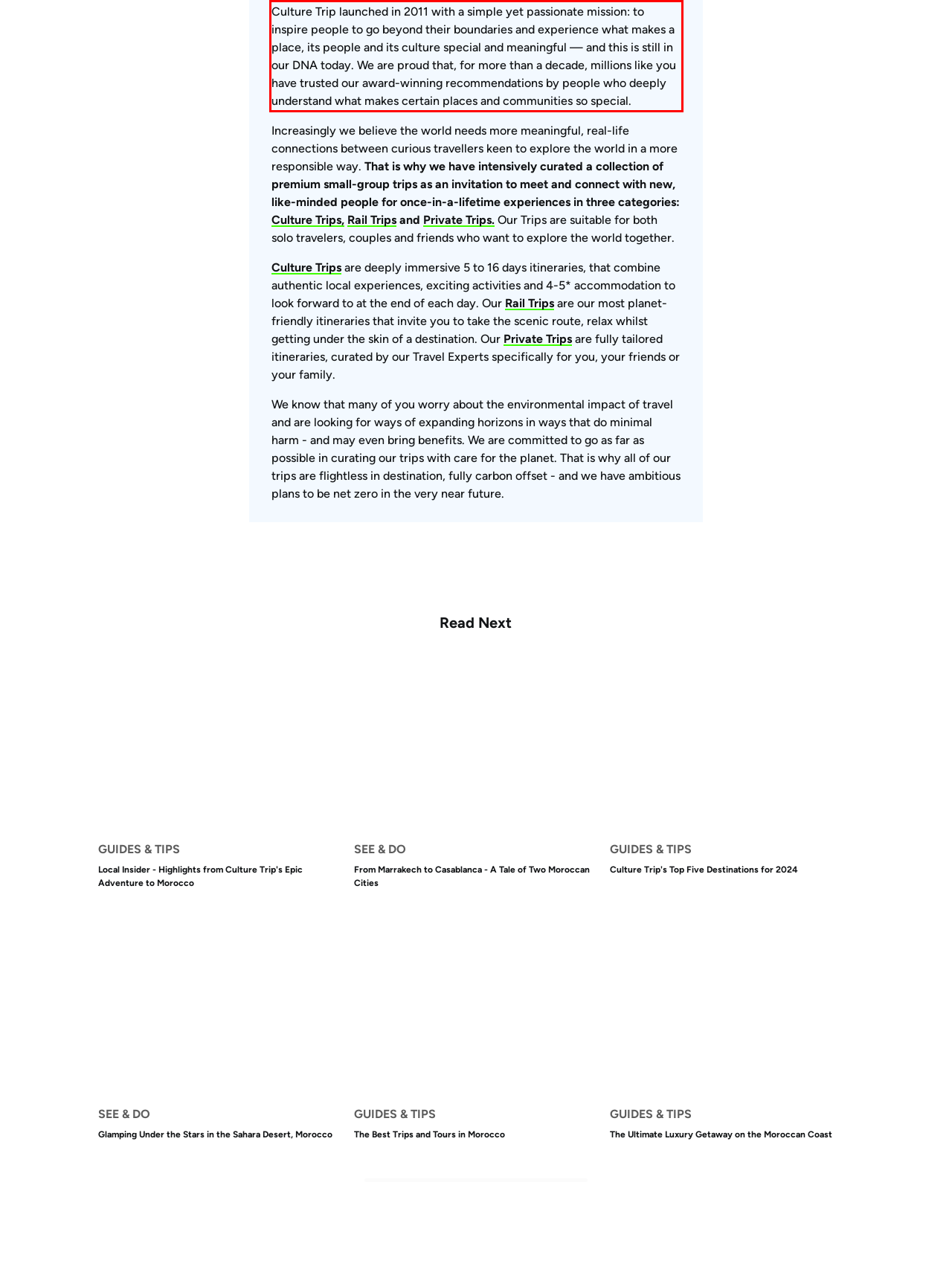Using the provided webpage screenshot, identify and read the text within the red rectangle bounding box.

Culture Trip launched in 2011 with a simple yet passionate mission: to inspire people to go beyond their boundaries and experience what makes a place, its people and its culture special and meaningful — and this is still in our DNA today. We are proud that, for more than a decade, millions like you have trusted our award-winning recommendations by people who deeply understand what makes certain places and communities so special.